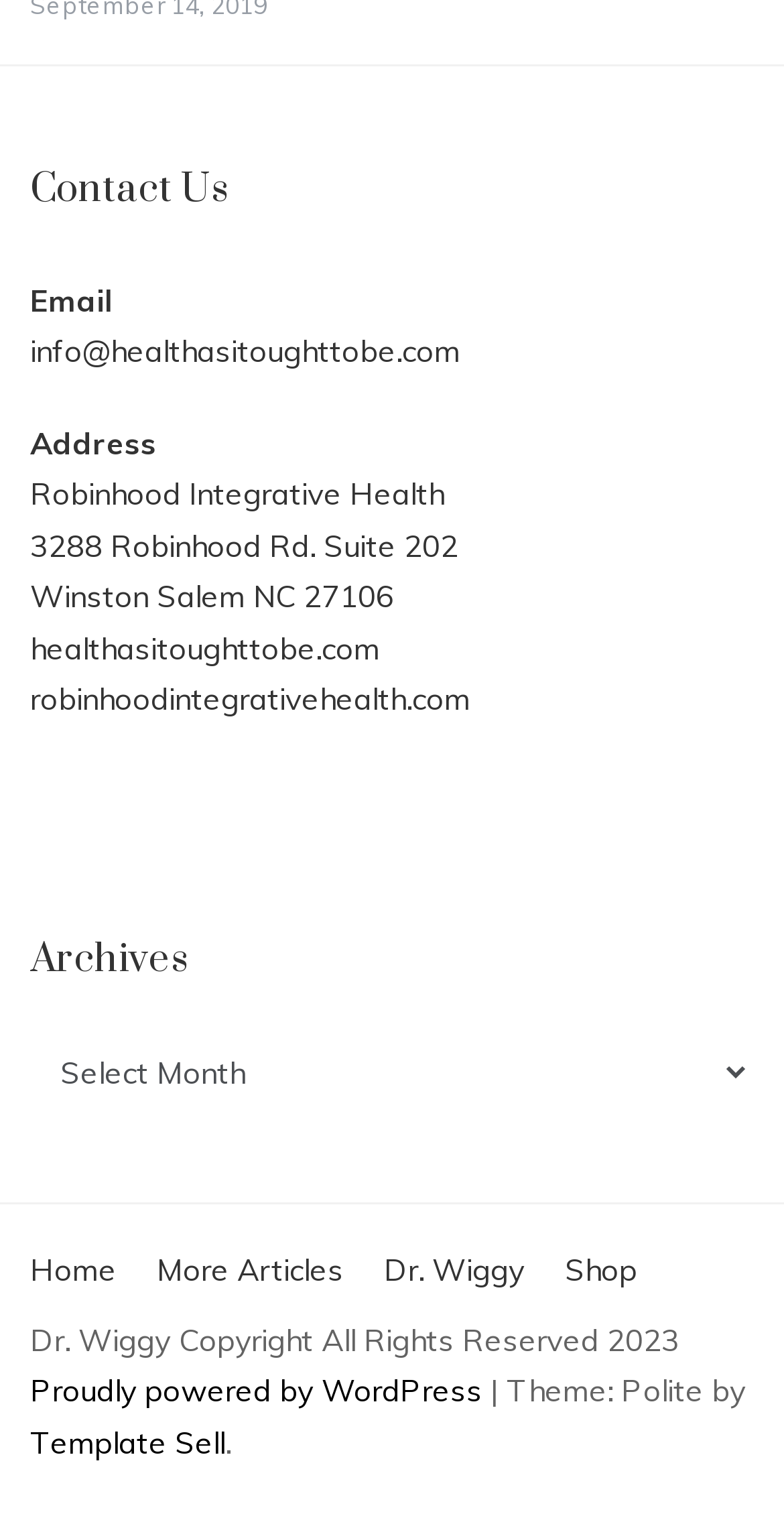Please provide a one-word or short phrase answer to the question:
What is the theme of the website?

Polite